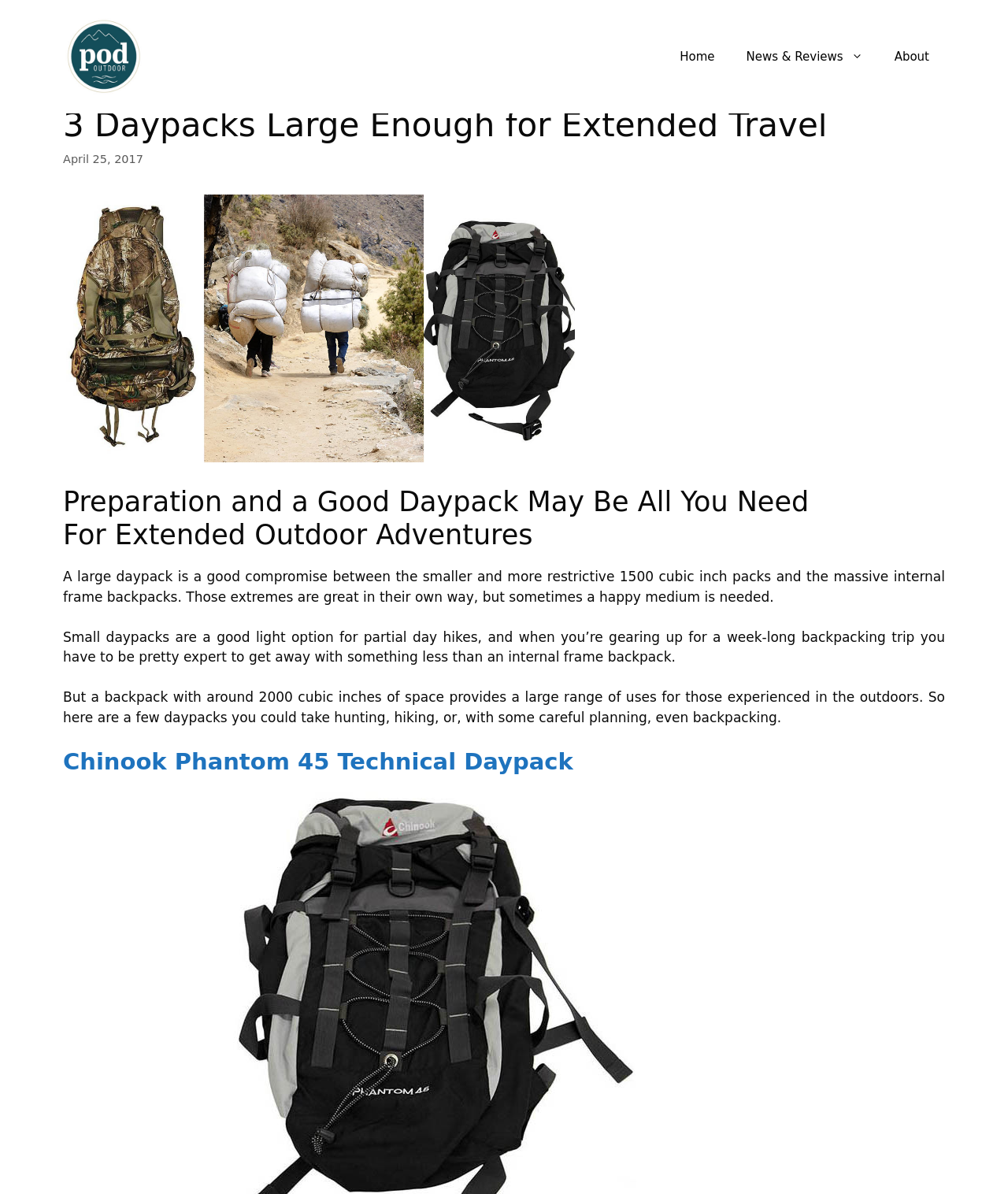Respond to the question below with a single word or phrase:
When was the article published?

April 25, 2017